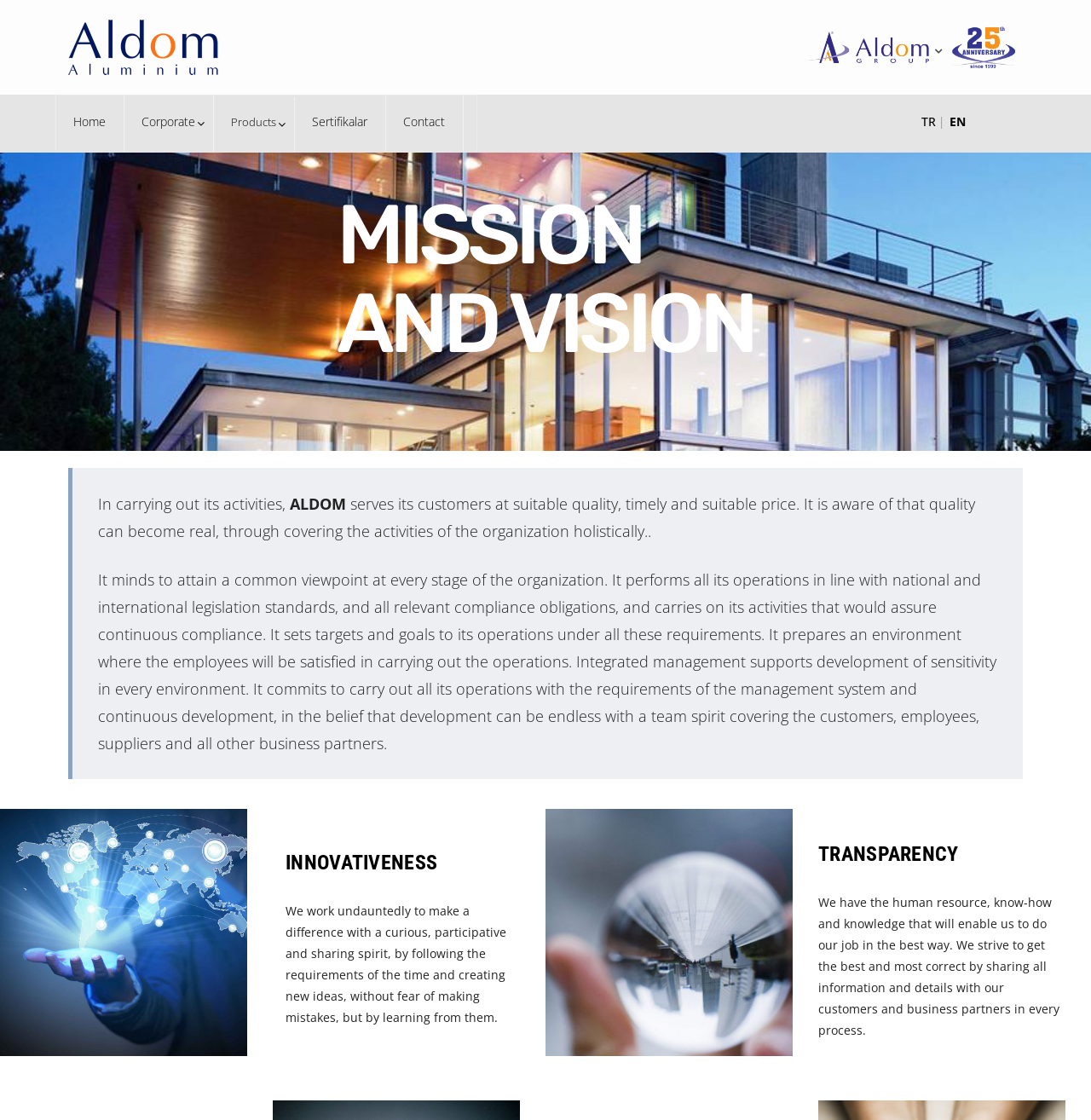What is the company's stance on transparency?
Give a detailed response to the question by analyzing the screenshot.

Under the heading 'TRANSPARENCY', it is stated that the company strives to get the best and most correct by sharing all information and details with its customers and business partners in every process.